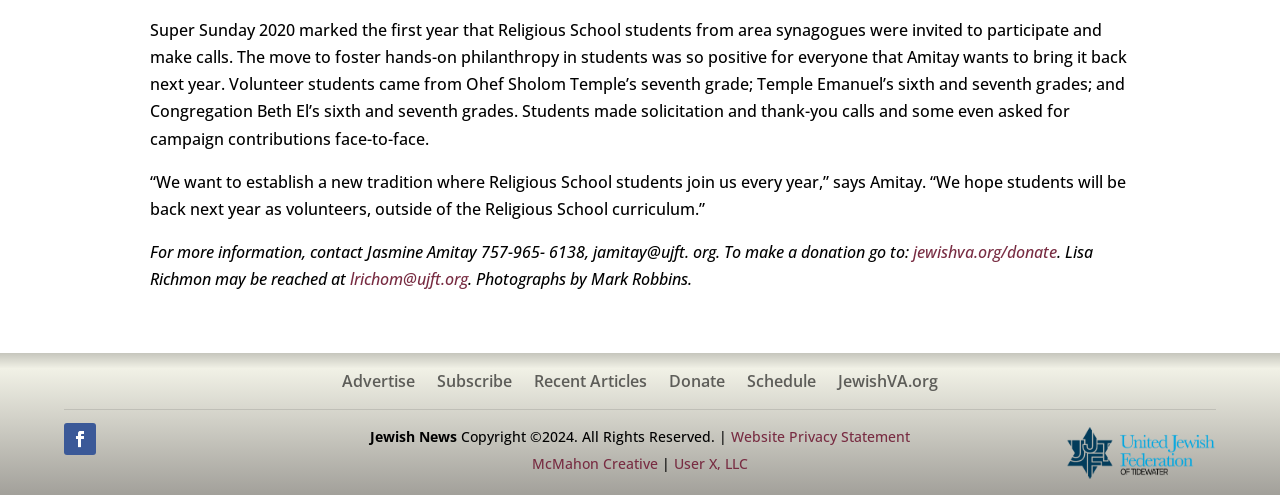Determine the bounding box for the UI element that matches this description: "Follow".

[0.05, 0.854, 0.075, 0.919]